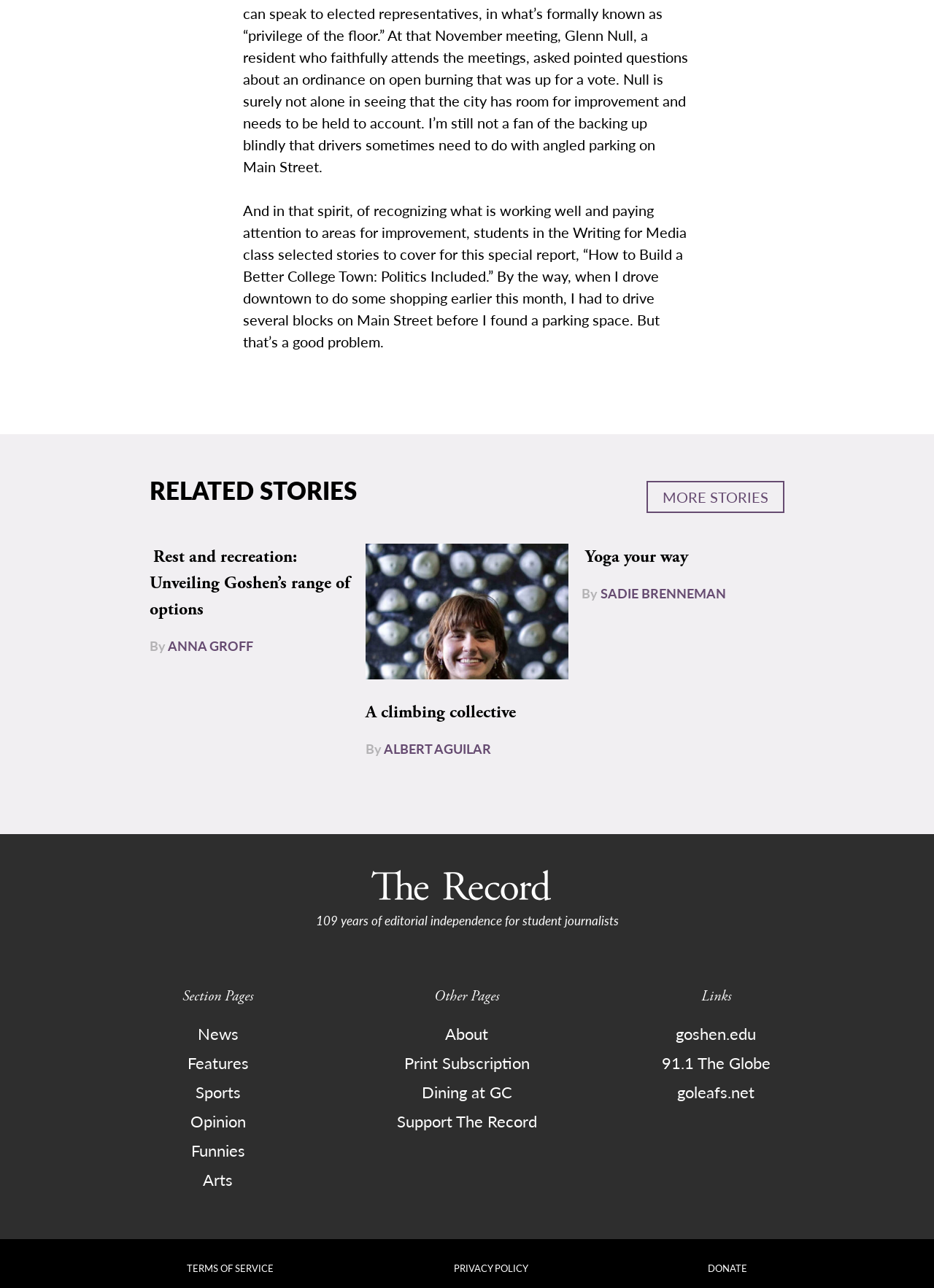Highlight the bounding box coordinates of the element you need to click to perform the following instruction: "Check out the news section."

[0.133, 0.791, 0.333, 0.814]